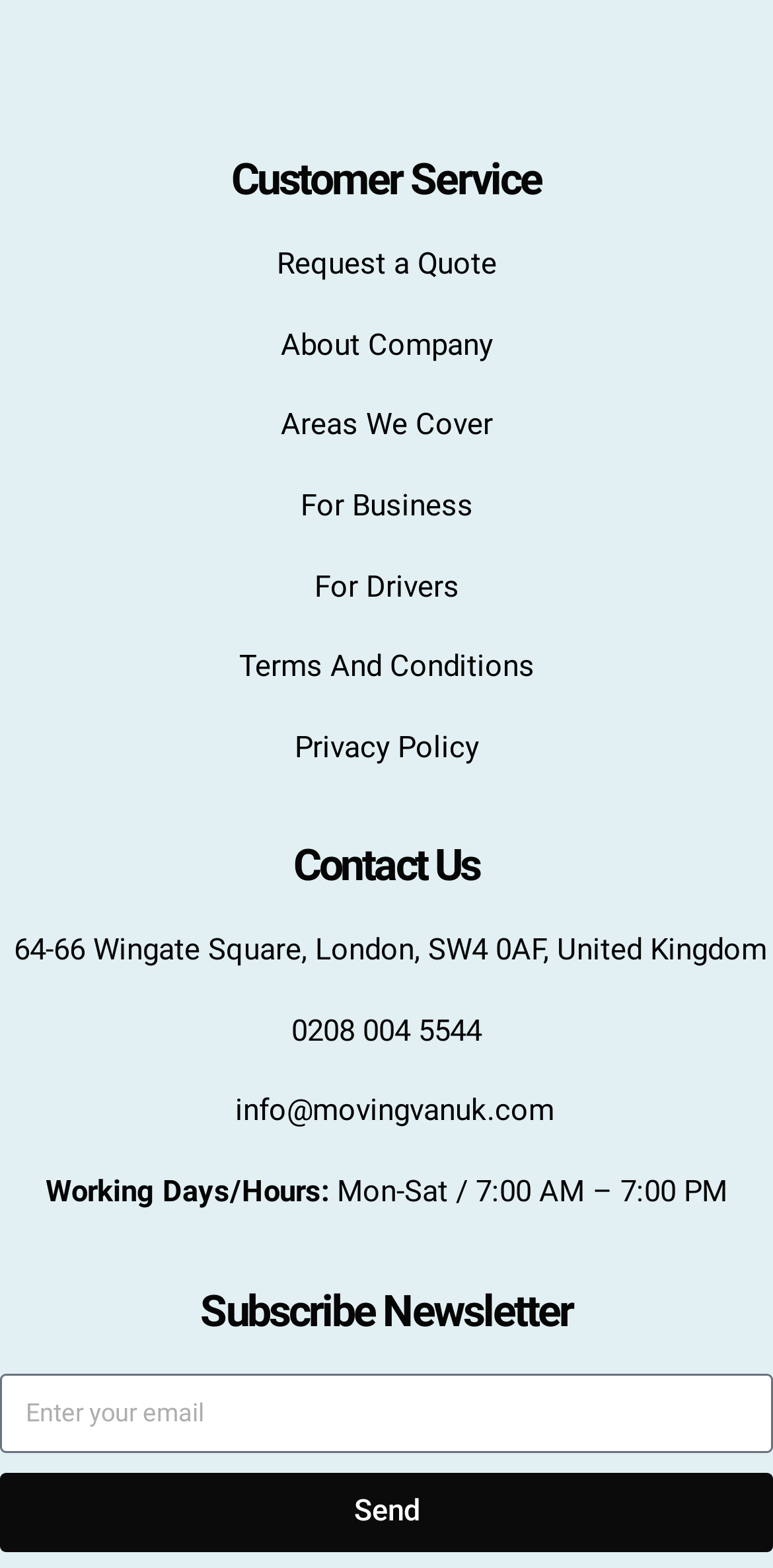Give a short answer using one word or phrase for the question:
What is the phone number for customer service?

0208 004 5544